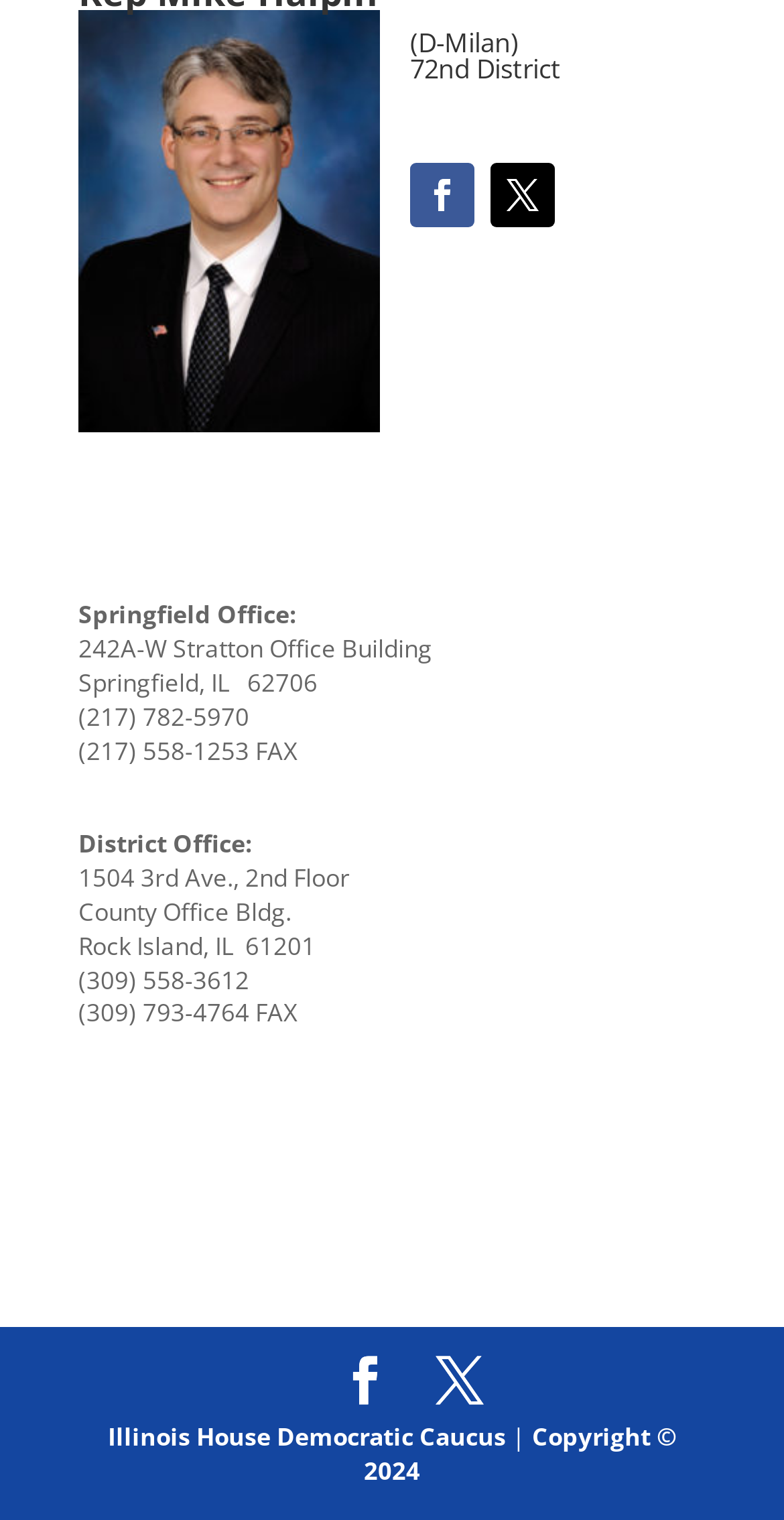Extract the bounding box coordinates of the UI element described by: "Illinois House Democratic Caucus". The coordinates should include four float numbers ranging from 0 to 1, e.g., [left, top, right, bottom].

[0.137, 0.934, 0.645, 0.956]